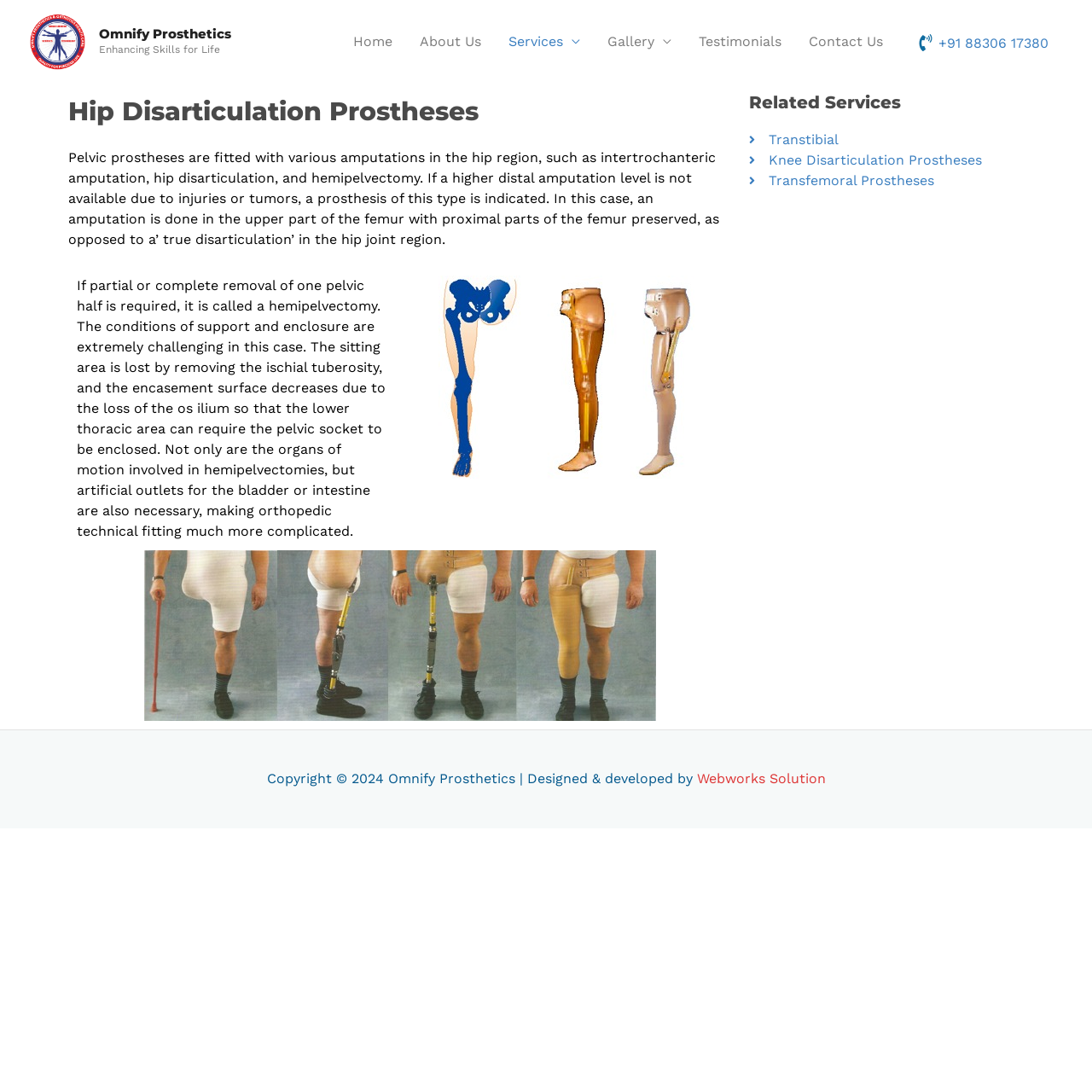What is the name of the company that designed and developed this webpage?
Utilize the image to construct a detailed and well-explained answer.

The webpage's footer section contains the copyright information and the name of the company that designed and developed the webpage, which is Webworks Solution.